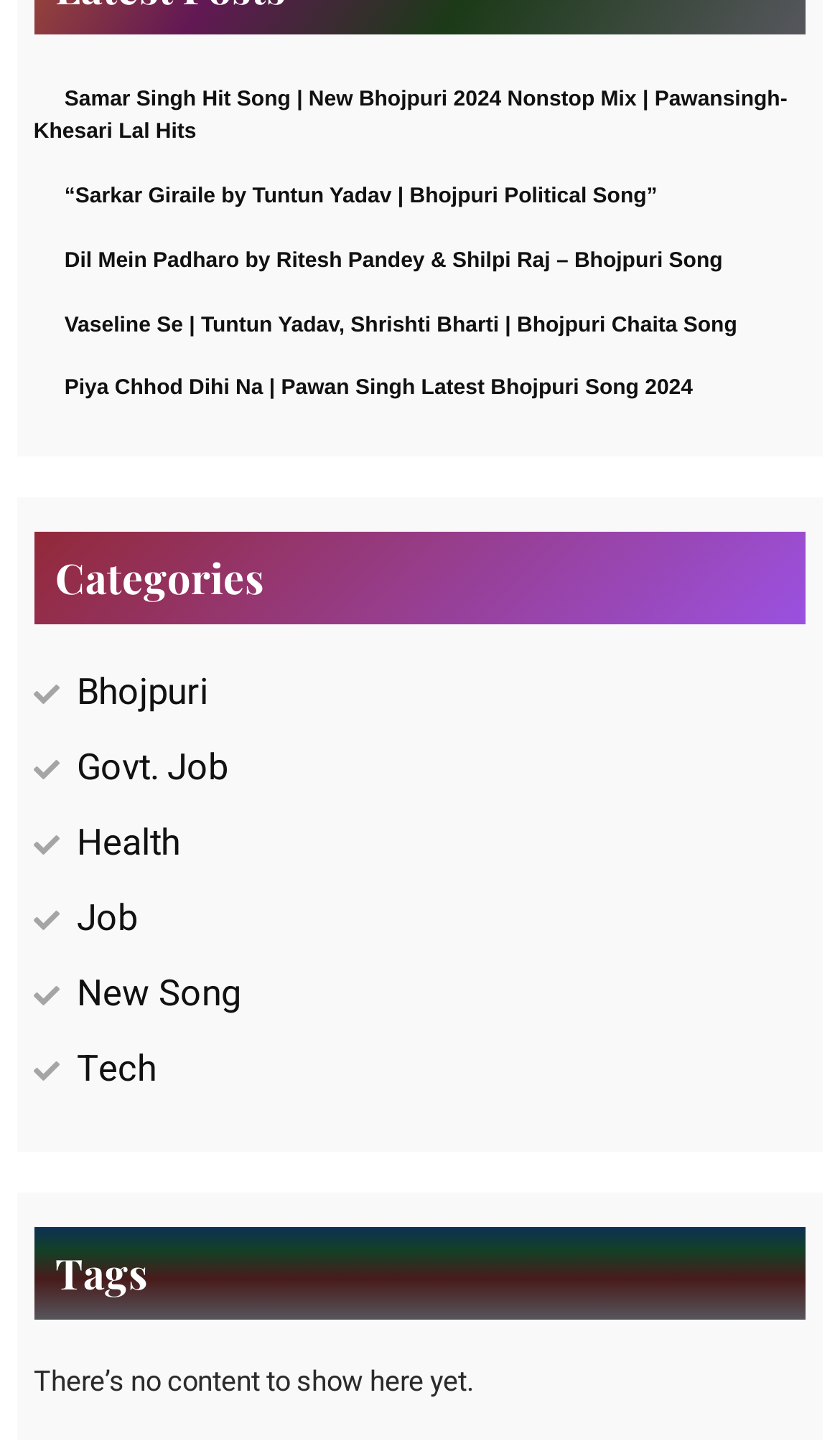Could you specify the bounding box coordinates for the clickable section to complete the following instruction: "Browse Bhojpuri songs"?

[0.091, 0.457, 0.248, 0.494]